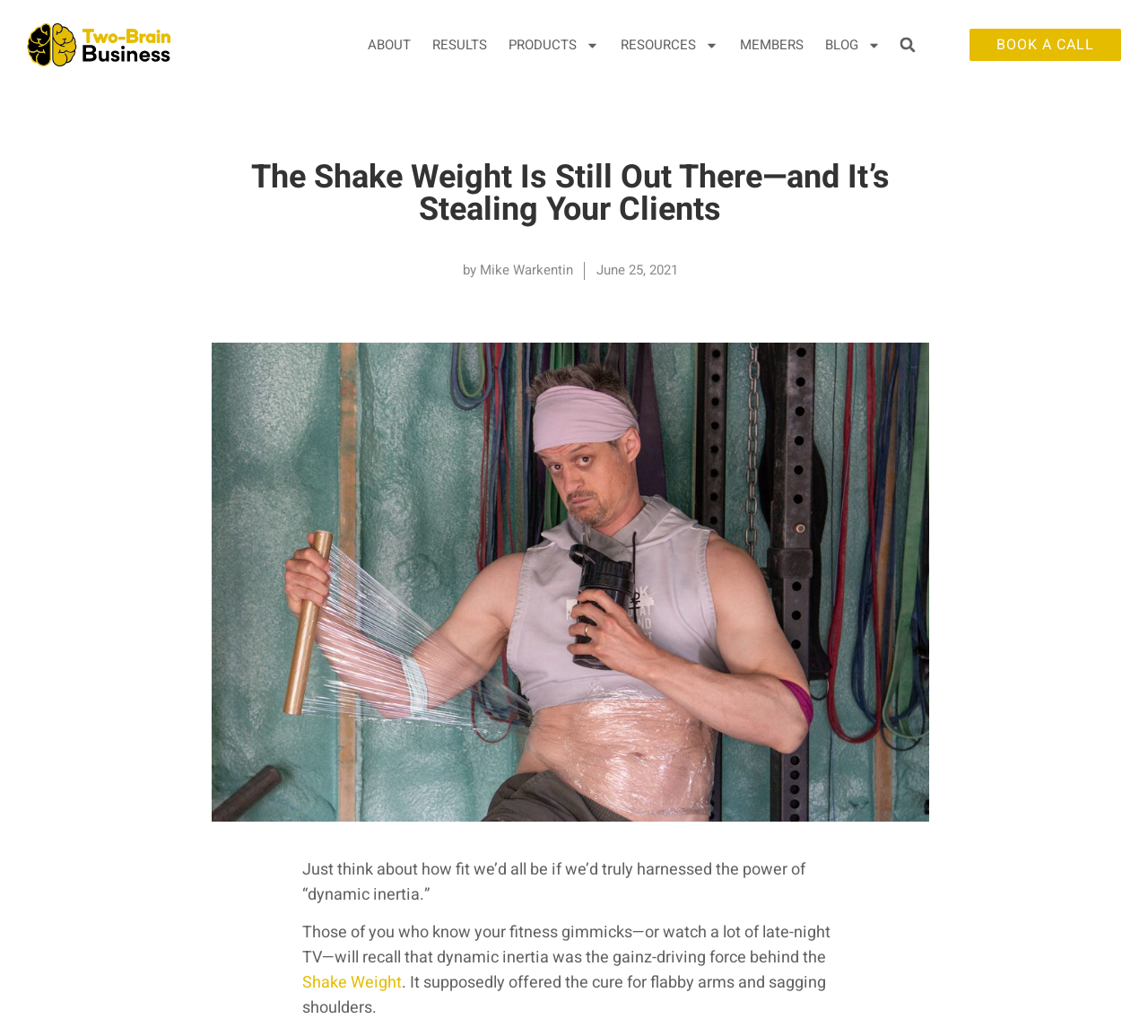Identify the first-level heading on the webpage and generate its text content.

The Shake Weight Is Still Out There—and It’s Stealing Your Clients